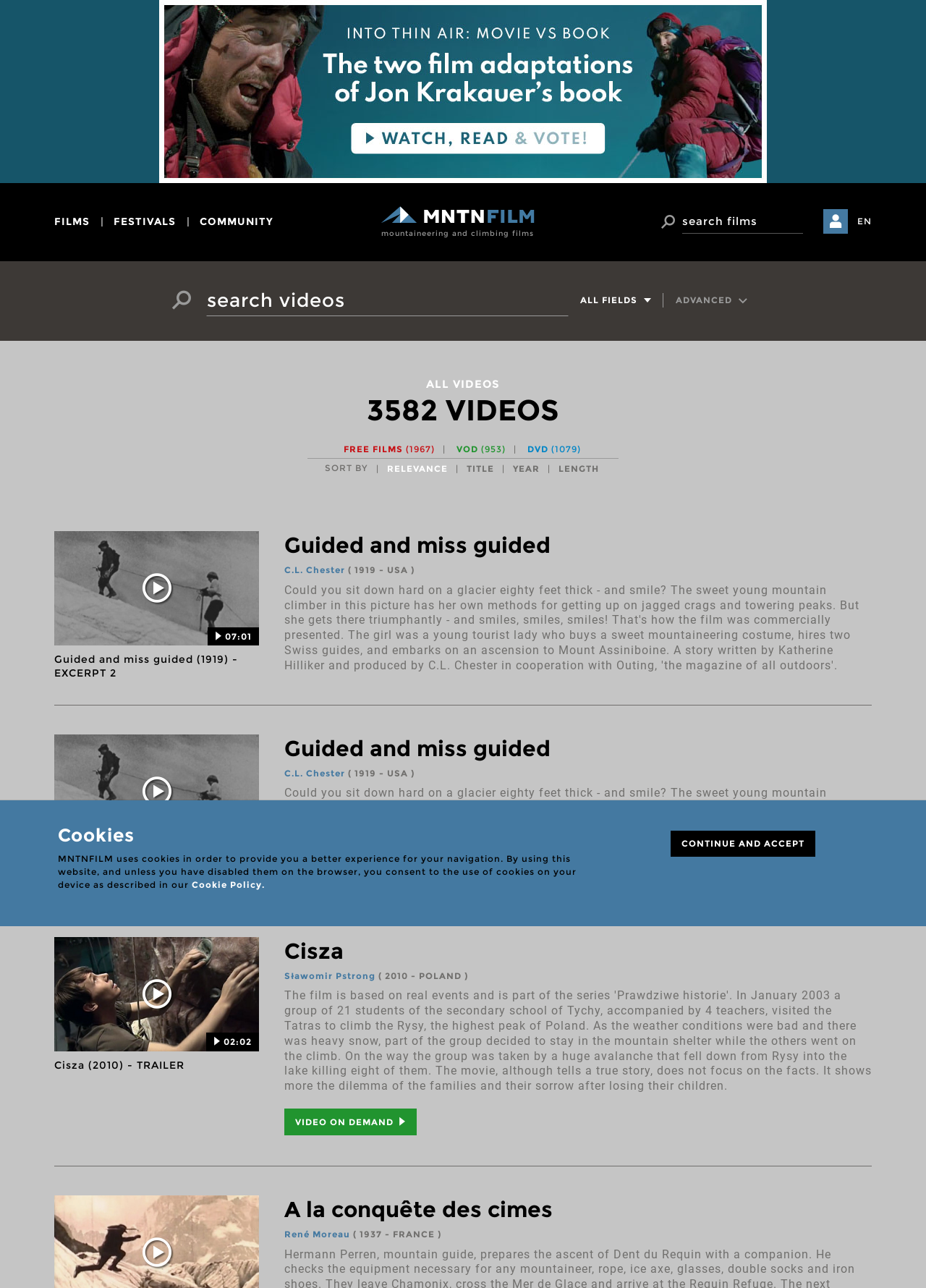Identify the bounding box coordinates of the element that should be clicked to fulfill this task: "Sort videos by relevance". The coordinates should be provided as four float numbers between 0 and 1, i.e., [left, top, right, bottom].

[0.418, 0.36, 0.484, 0.368]